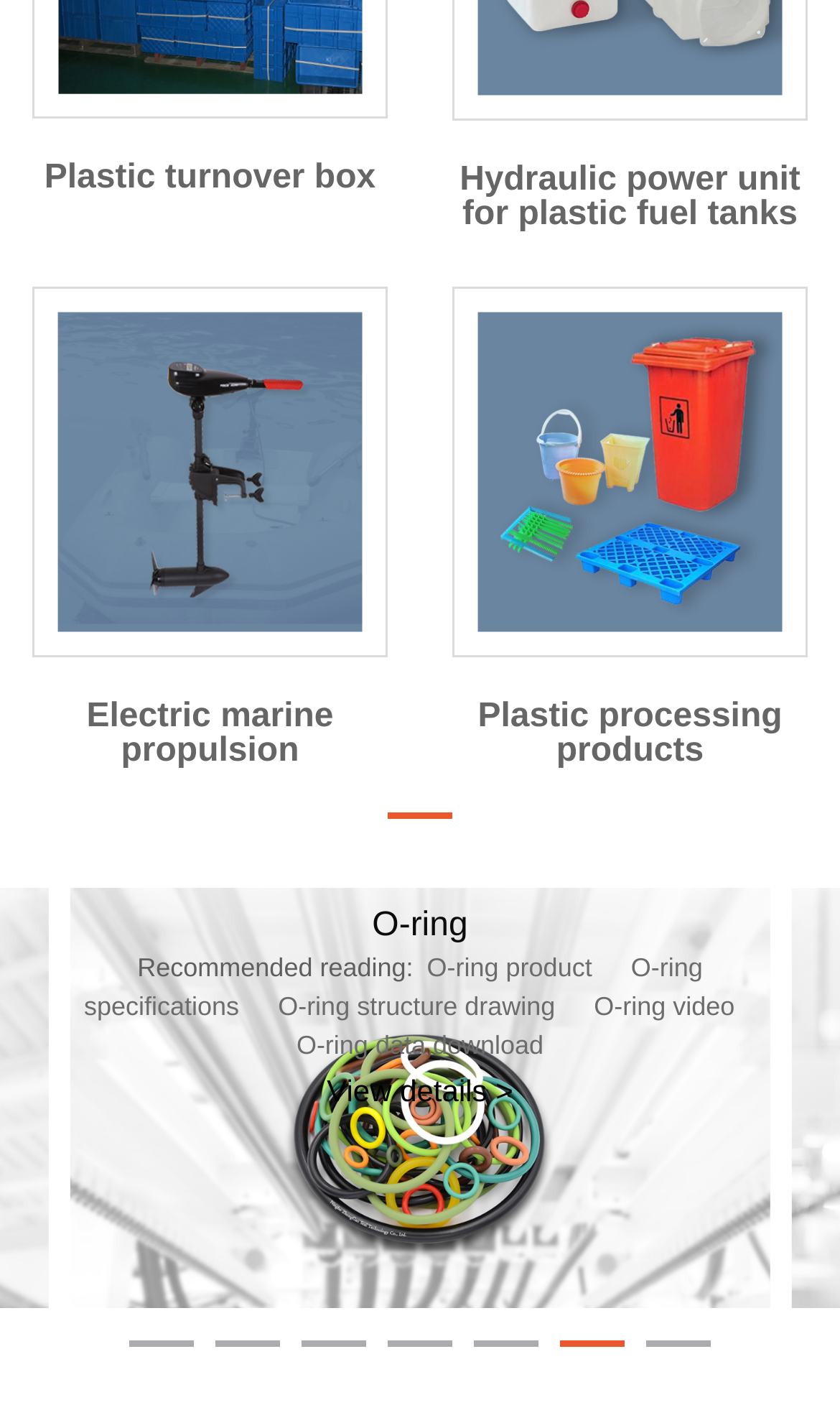Determine the bounding box coordinates for the area that needs to be clicked to fulfill this task: "Read O-ring product". The coordinates must be given as four float numbers between 0 and 1, i.e., [left, top, right, bottom].

[0.5, 0.669, 0.713, 0.69]